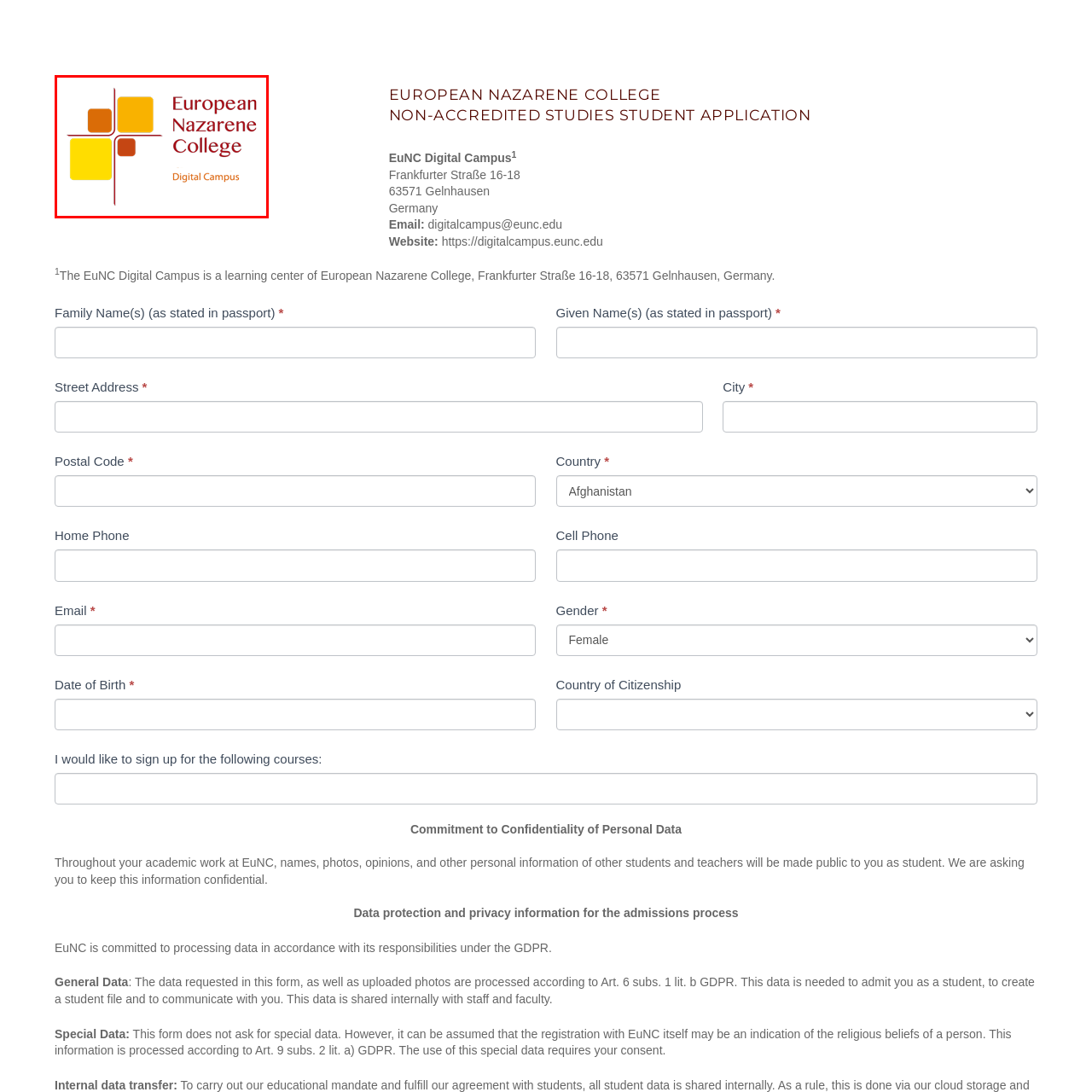Craft an in-depth description of the visual elements captured within the red box.

The image features the logo of the European Nazarene College, specifically representing its Digital Campus. The design incorporates a vibrant color palette with yellow, orange, and red squares, arranged in a visually appealing layout. The text accompanying the logo prominently displays the name "European Nazarene College" in a refined font, conveying a sense of academic professionalism and community. Below the college name, the phrase "Digital Campus" is clearly stated, emphasizing the institution's commitment to providing online educational opportunities. This logo effectively encapsulates the spirit of the college's vision for modern, accessible learning.